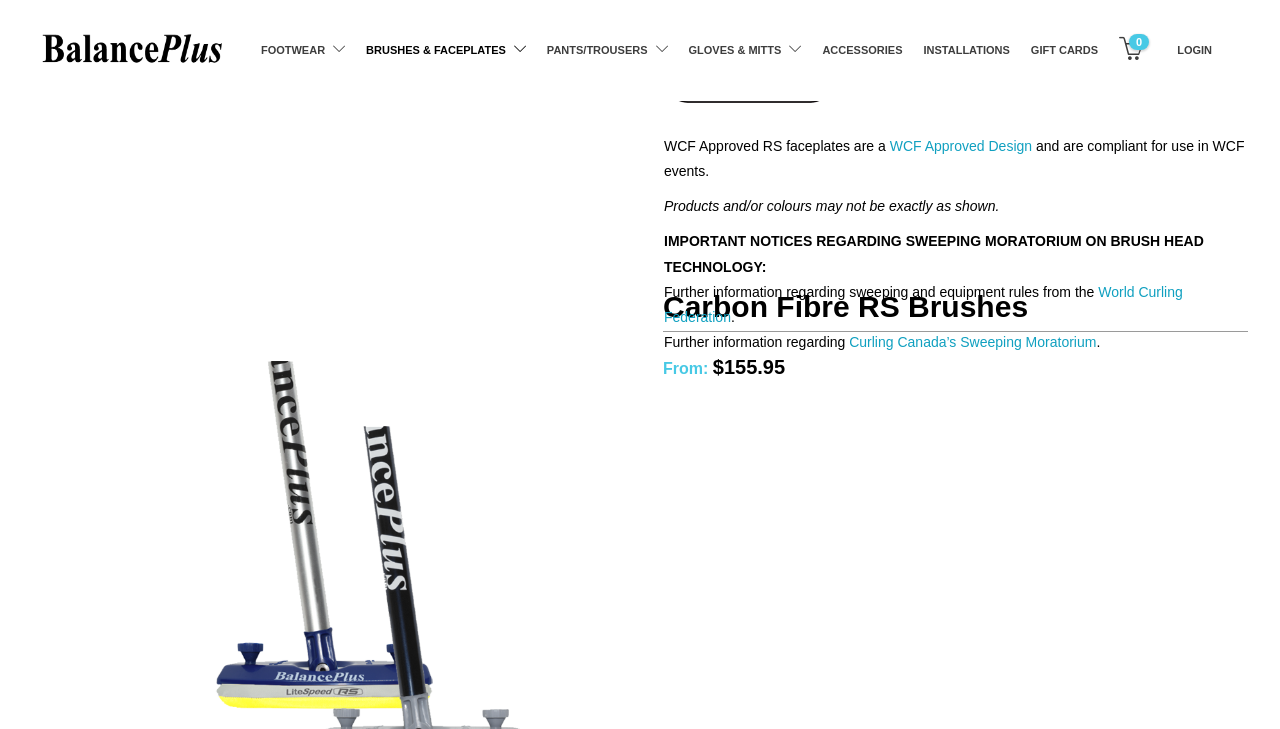Locate the primary headline on the webpage and provide its text.

Carbon Fibre RS Brushes